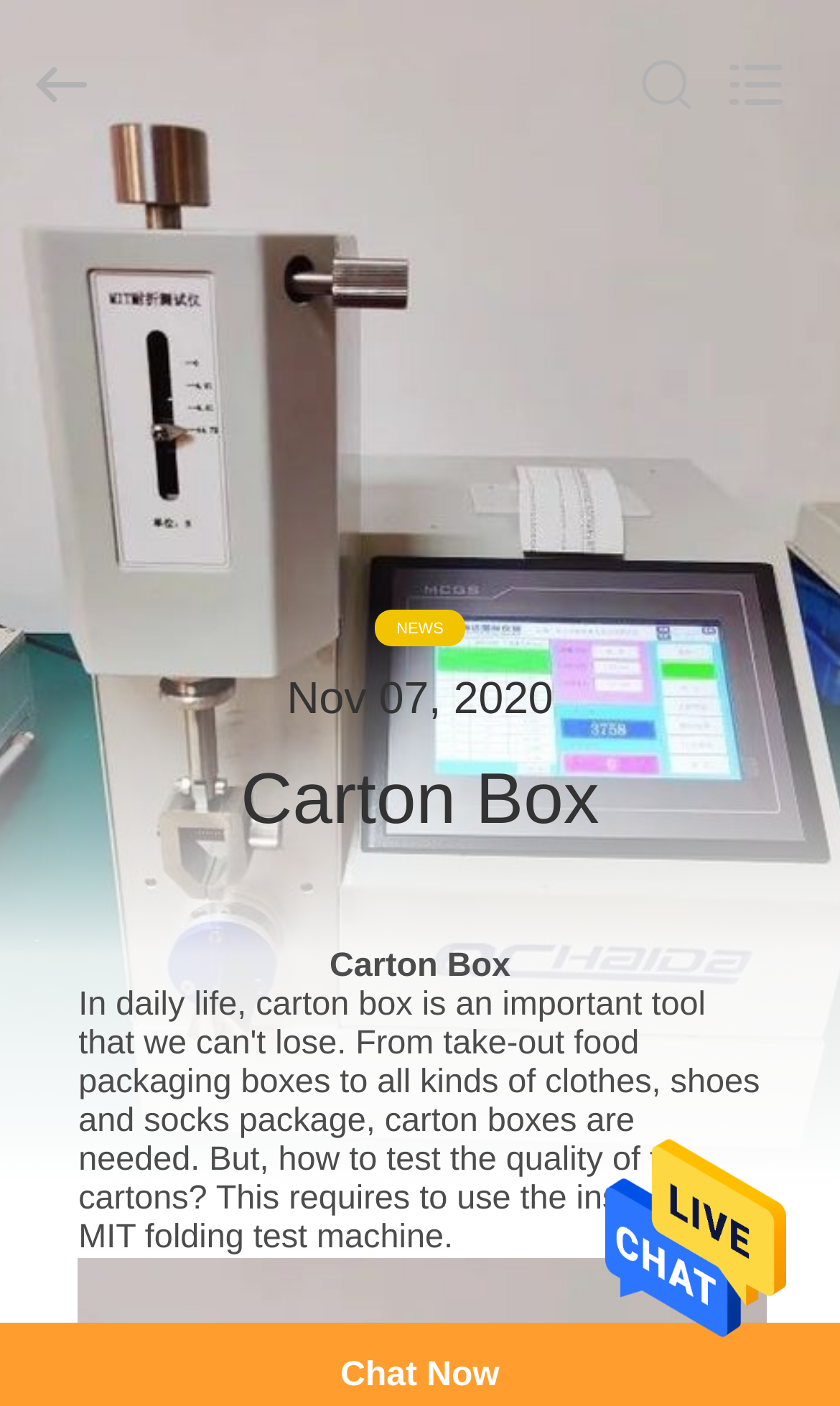Using the provided element description, identify the bounding box coordinates as (top-left x, top-left y, bottom-right x, bottom-right y). Ensure all values are between 0 and 1. Description: Home

[0.0, 0.12, 0.192, 0.162]